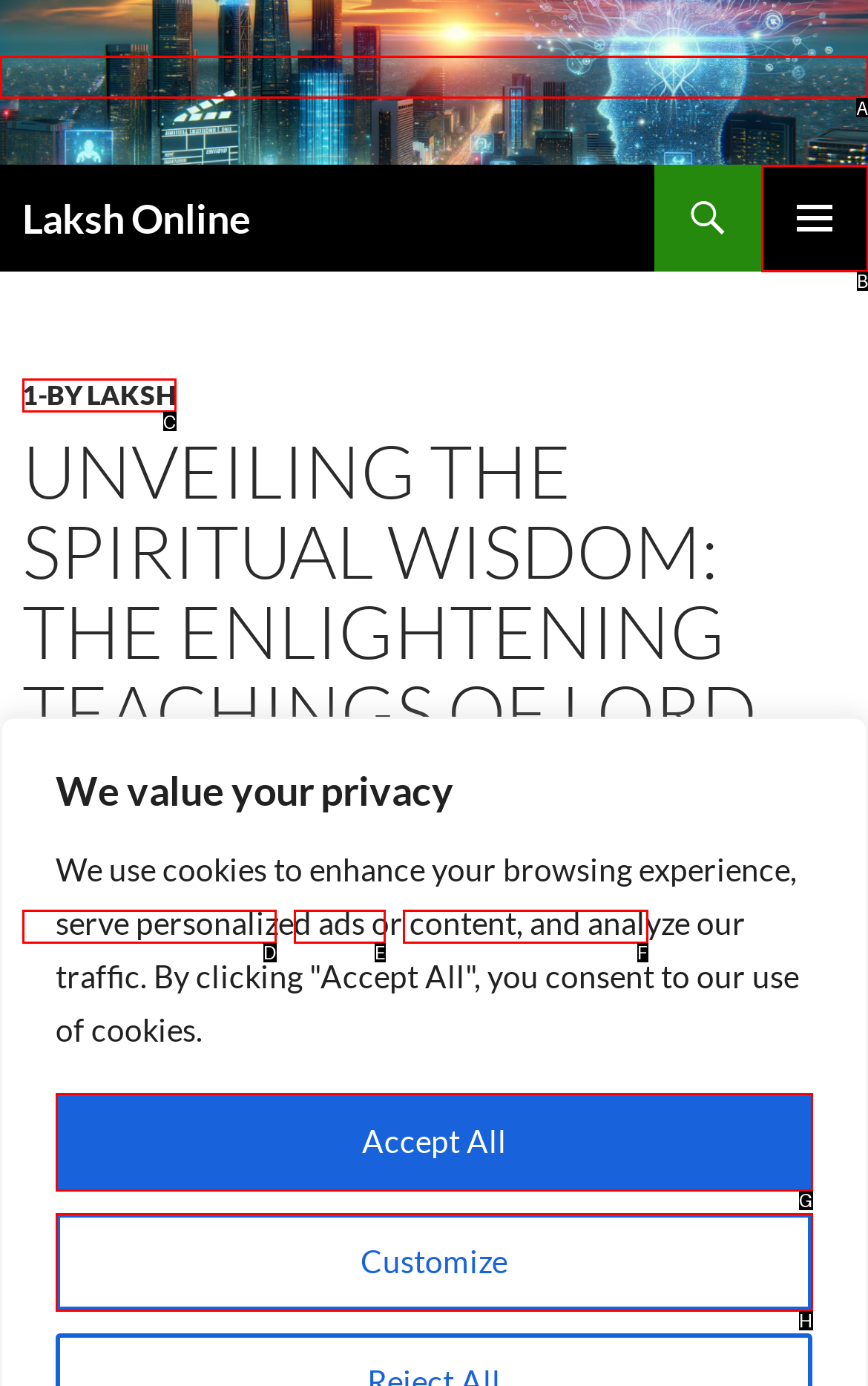Choose the HTML element that needs to be clicked for the given task: open primary menu Respond by giving the letter of the chosen option.

B